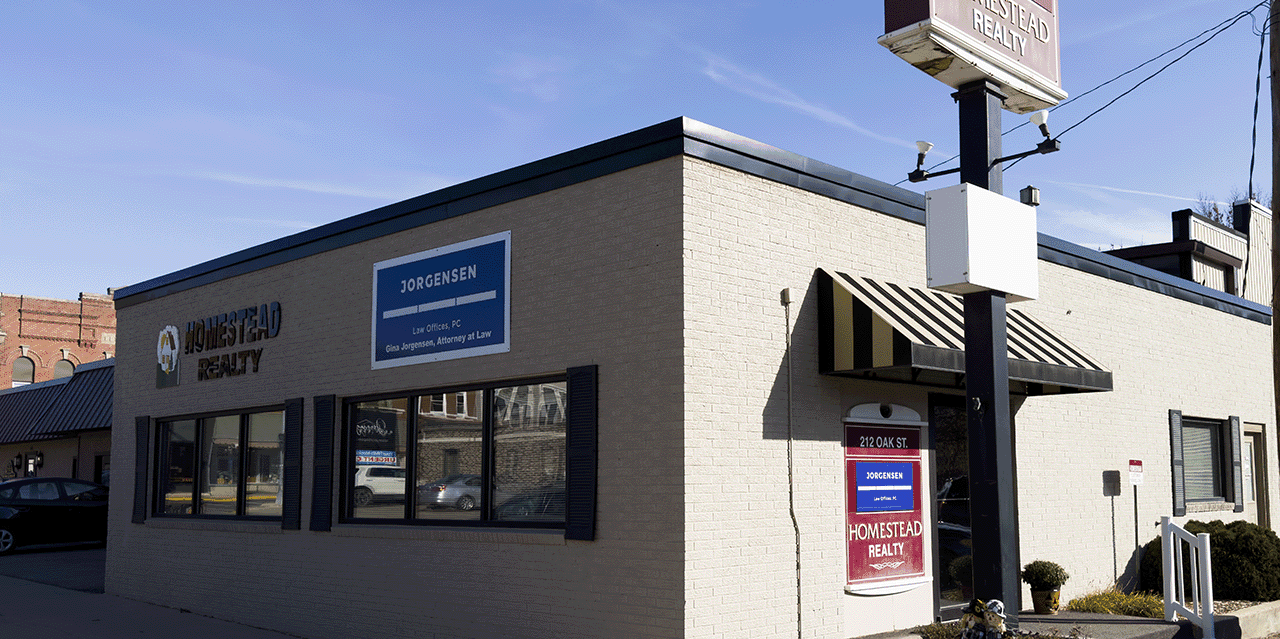Explain the image in detail, mentioning the main subjects and background elements.

The image showcases the exterior of Homestead Realty, a prominent real estate business located in Iowa Falls. The building features a modern and inviting design, highlighted by the large sign that prominently displays the name "HOMESTEAD REALTY." To the left, a secondary sign reads "JORGENSEN Law Offices, PC," indicating a legal office also located within the premises. The structure has large windows with dark shutters, allowing natural light to filter into the interior. The roof has a slight overhang, and striped awnings provide shade to the entrance area, contributing to the welcoming atmosphere. Surrounding the building, a well-maintained sidewalk and landscaping enhance its overall appeal, situated in a scene that suggests a vibrant local community.